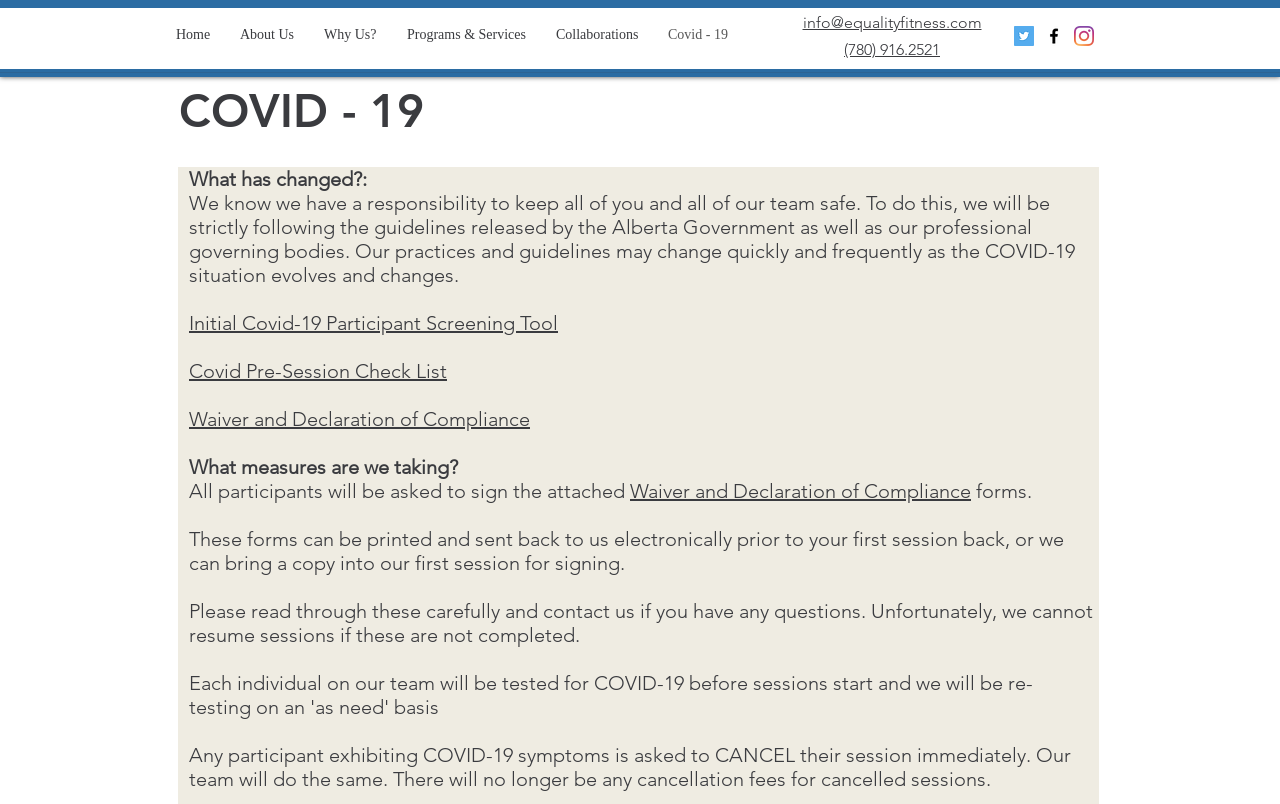Carefully observe the image and respond to the question with a detailed answer:
How many links are there in the COVID-19 section?

I counted the number of links in the COVID-19 section by looking at the elements with the text 'Initial Covid-19 Participant Screening Tool', 'Covid Pre-Session Check List', 'Waiver and Declaration of Compliance', and another 'Waiver and Declaration of Compliance'.